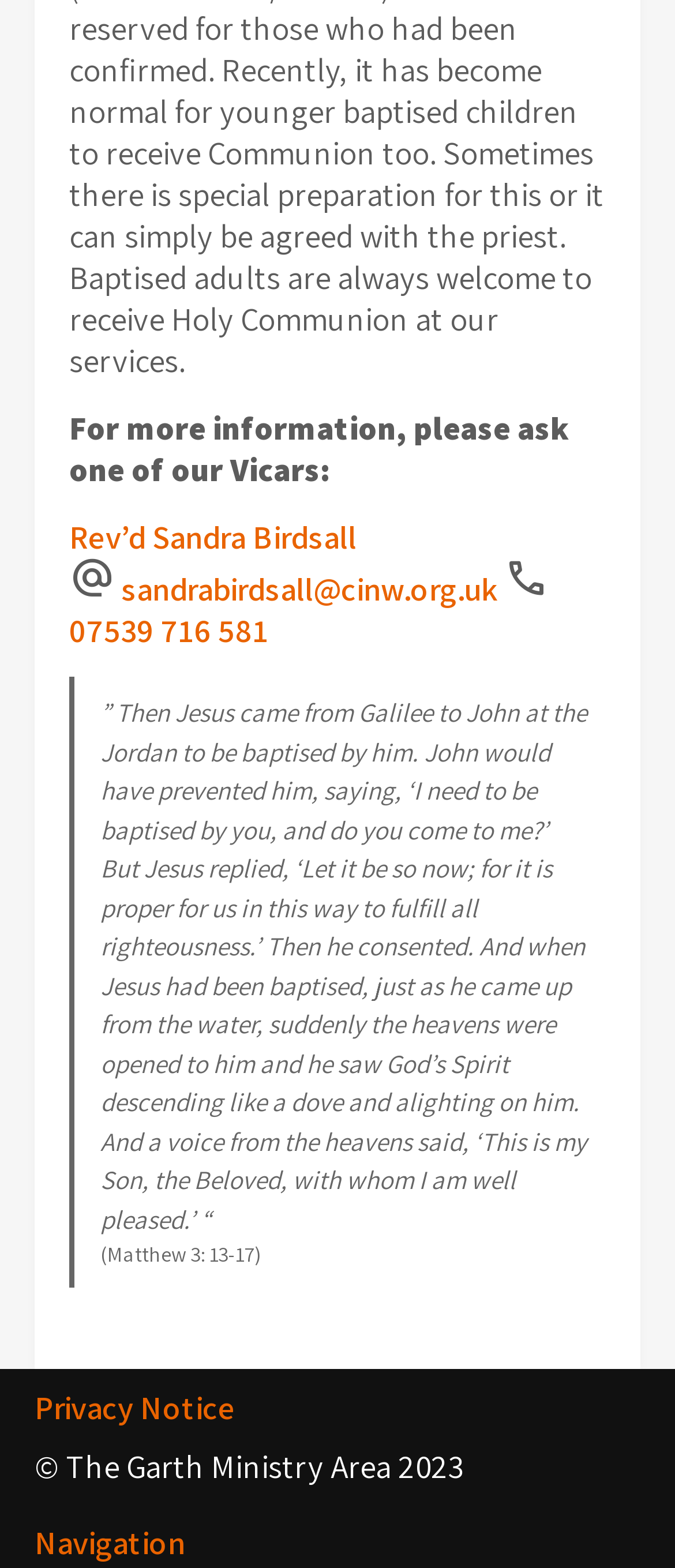What is the copyright year of the webpage?
Answer briefly with a single word or phrase based on the image.

2023